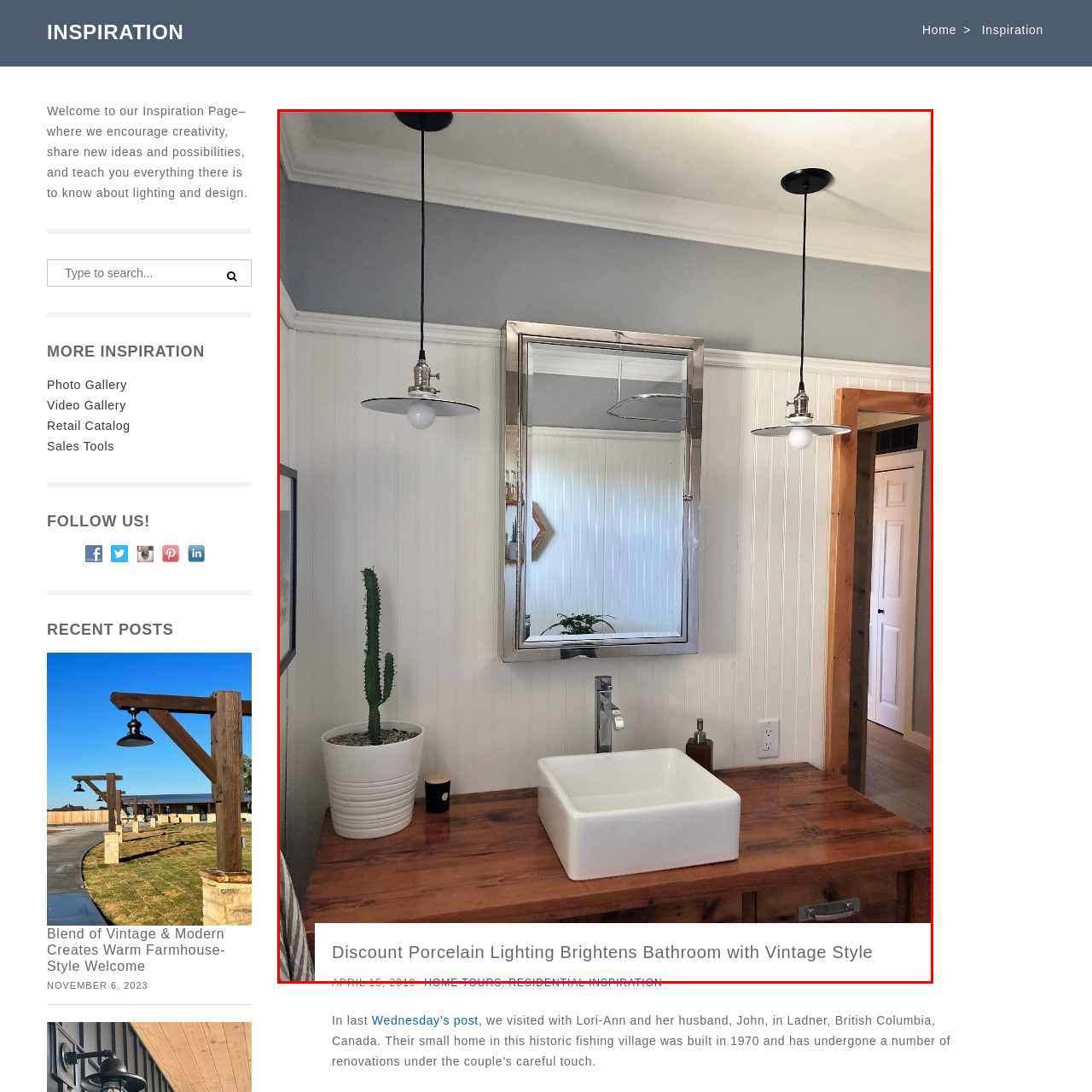Examine the picture highlighted with a red border, How many pendant lights are there? Please respond with a single word or phrase.

Two